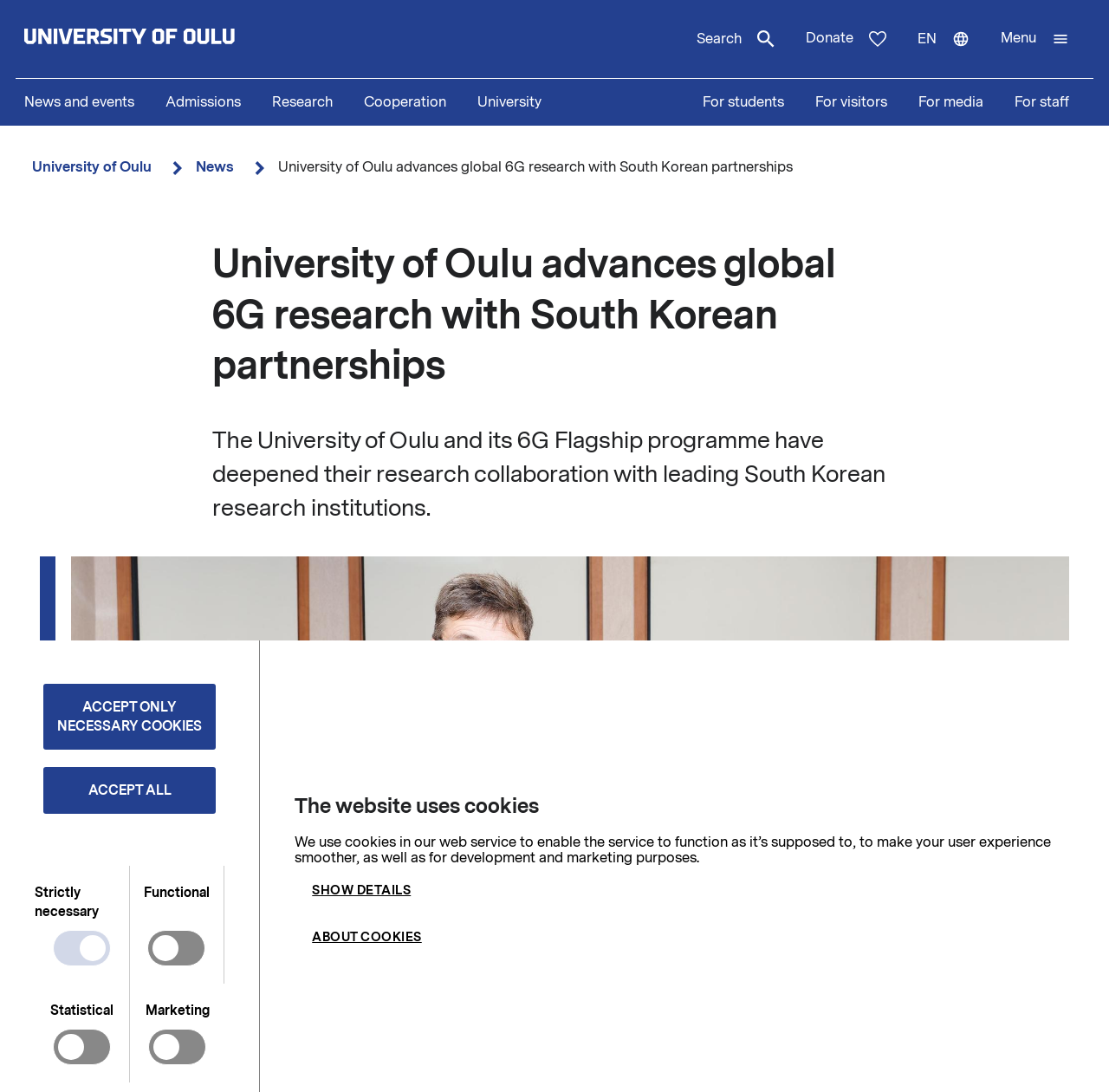Please provide a one-word or phrase answer to the question: 
What is the function of the 'Show details' button?

Displays cookie details